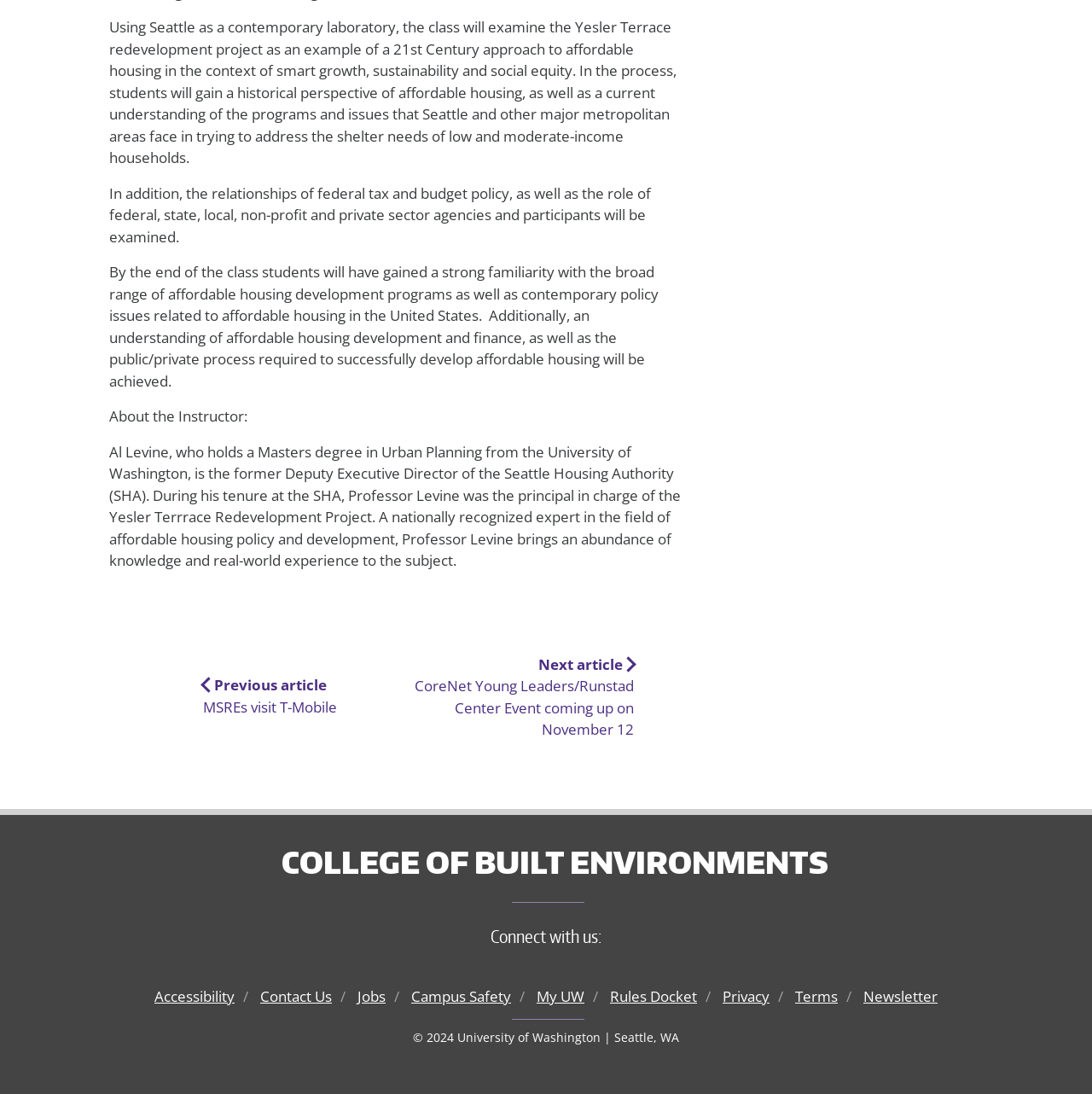Using the provided description Rules Docket, find the bounding box coordinates for the UI element. Provide the coordinates in (top-left x, top-left y, bottom-right x, bottom-right y) format, ensuring all values are between 0 and 1.

[0.559, 0.901, 0.638, 0.919]